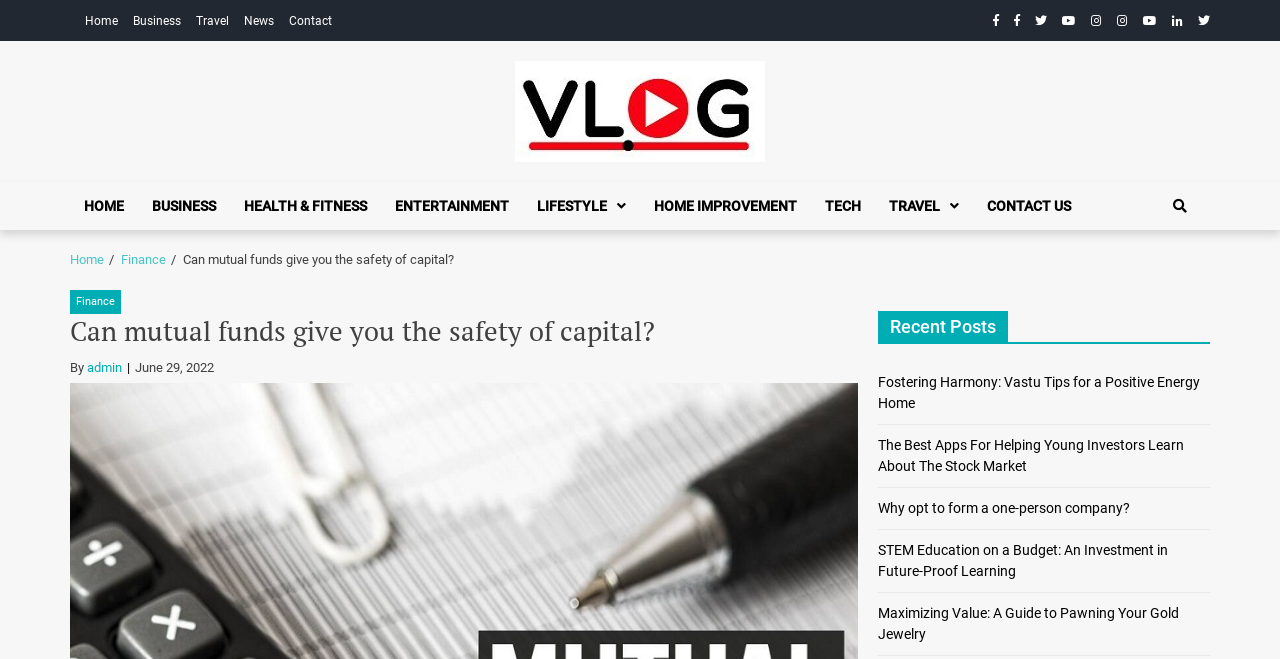Identify the bounding box coordinates of the specific part of the webpage to click to complete this instruction: "go to home page".

[0.066, 0.021, 0.092, 0.042]